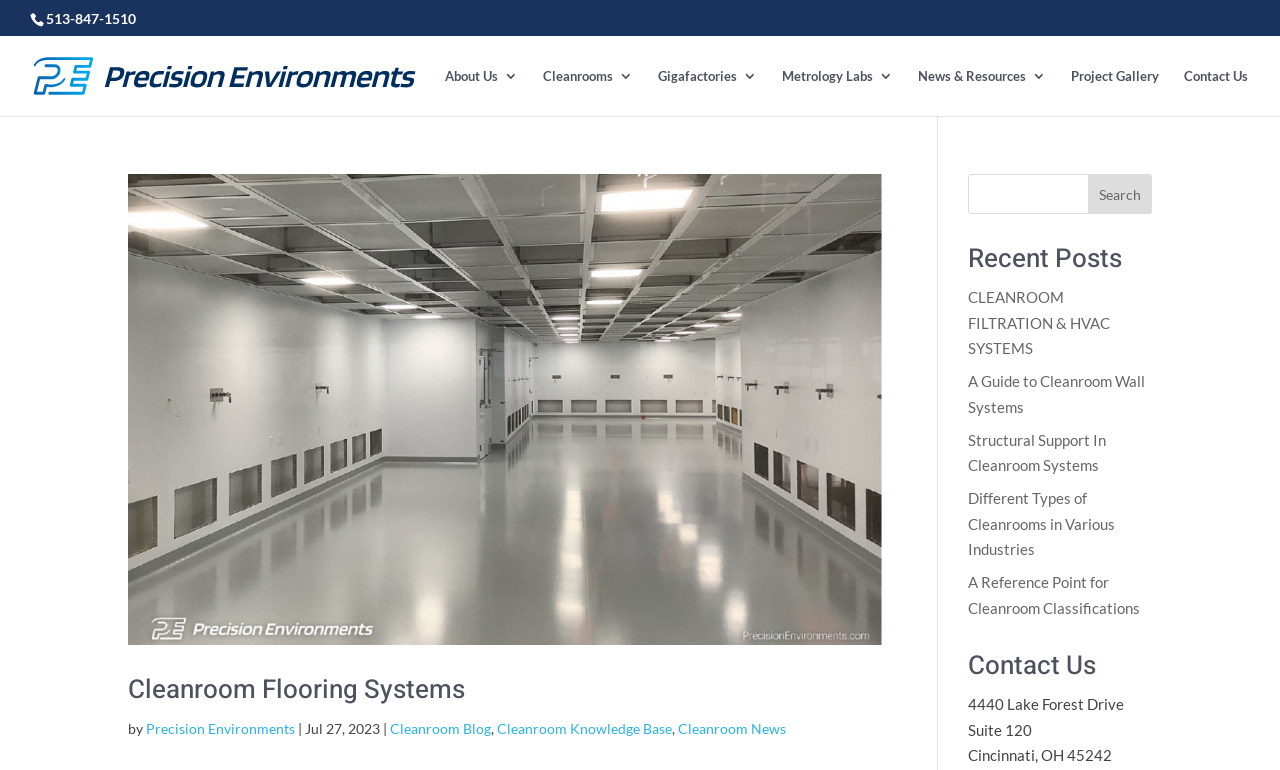Find the bounding box coordinates for the UI element whose description is: "Cleanrooms". The coordinates should be four float numbers between 0 and 1, in the format [left, top, right, bottom].

[0.424, 0.09, 0.495, 0.151]